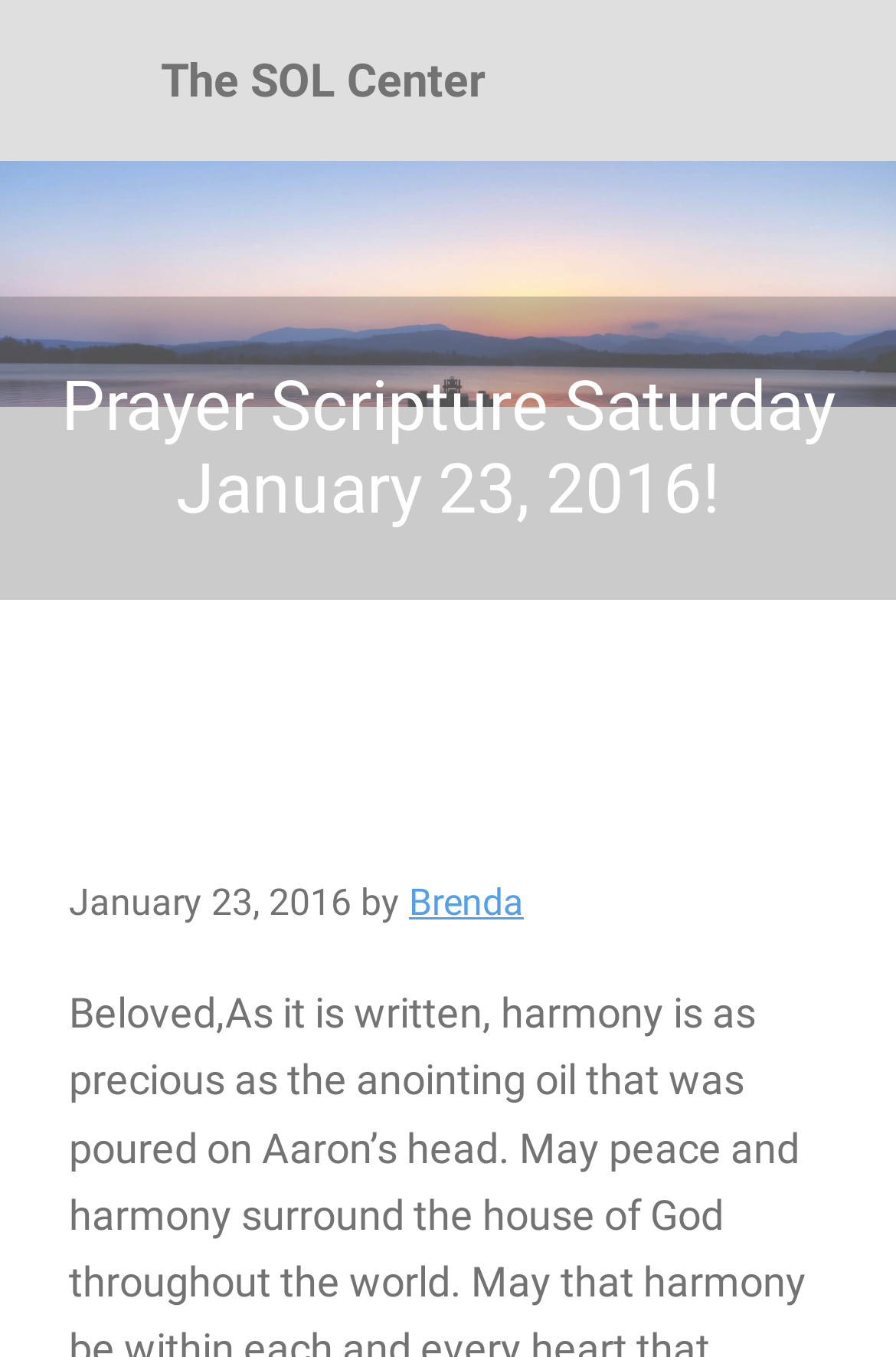Please respond to the question using a single word or phrase:
What can you do to navigate the webpage quickly?

Skip to main content